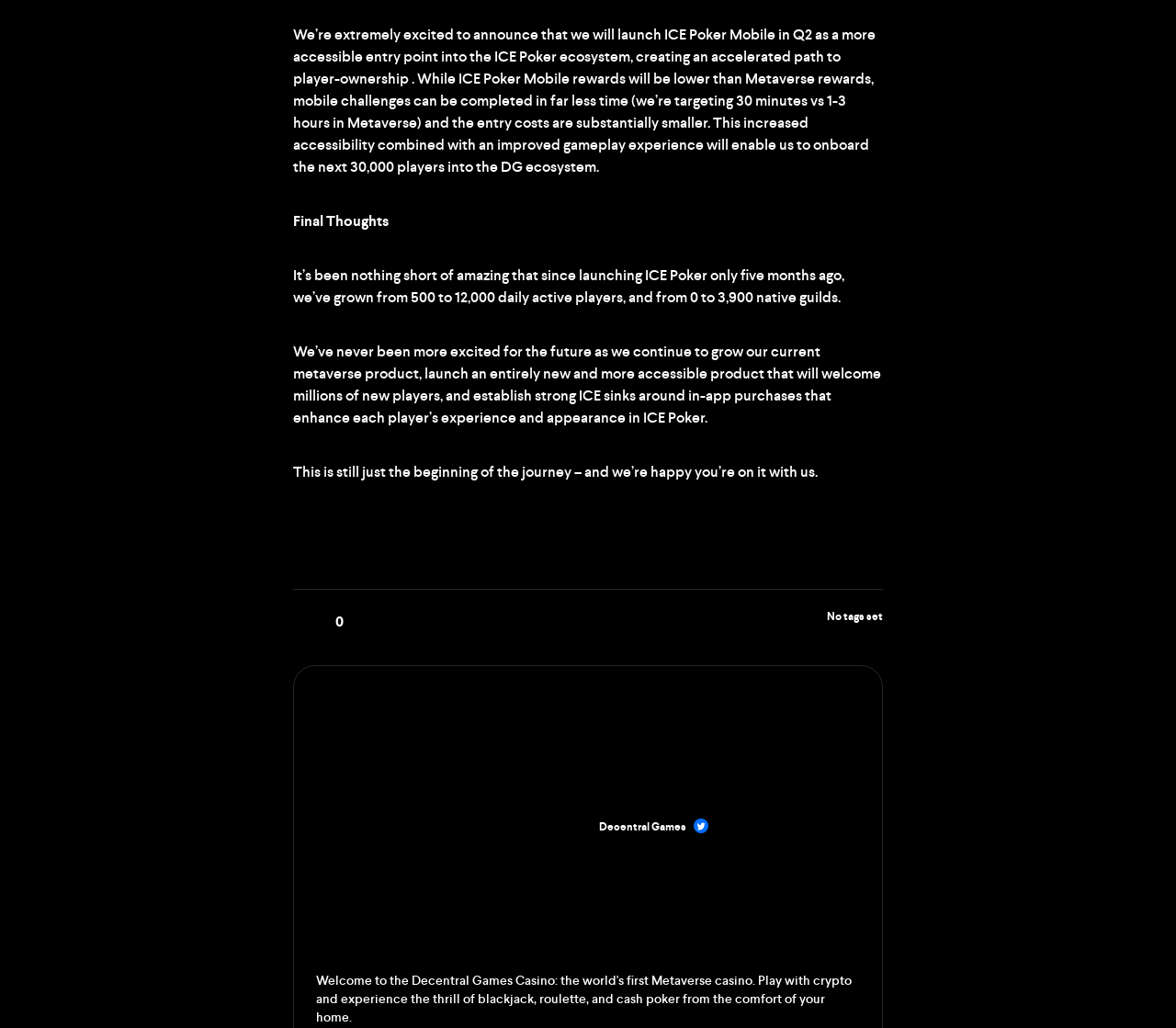Analyze the image and answer the question with as much detail as possible: 
What is the expected time to complete mobile challenges?

According to the text, mobile challenges can be completed in far less time, specifically 30 minutes, compared to 1-3 hours in Metaverse.